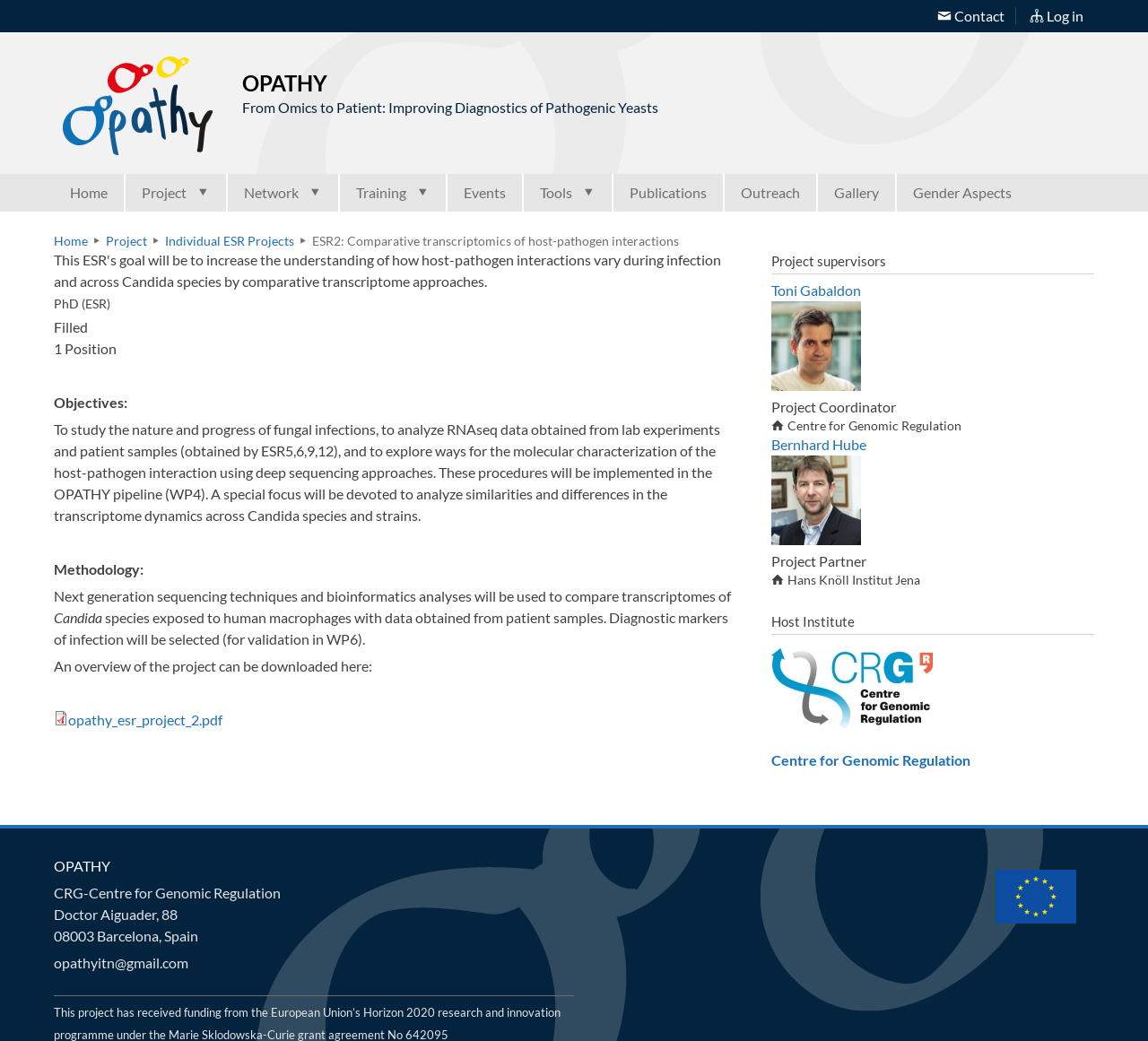Can you find the bounding box coordinates of the area I should click to execute the following instruction: "Log in to the system"?

[0.888, 0.003, 0.953, 0.028]